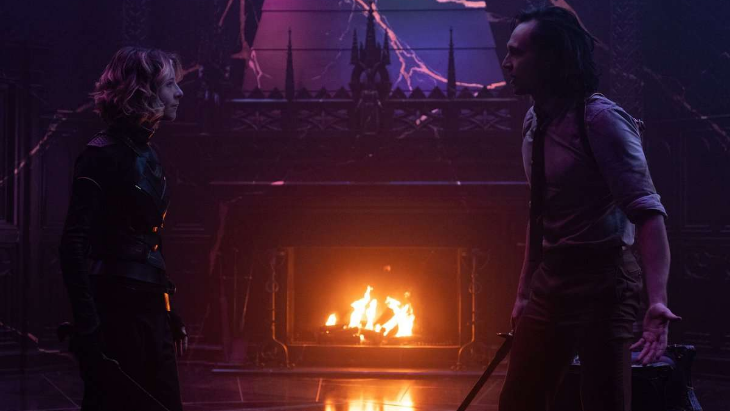Give a detailed account of everything present in the image.

In a tense moment from "Loki" Episode 6, the scene showcases an intriguing confrontation between the two central characters, set against a moody backdrop. The dimly lit chamber features a flickering fireplace, casting a warm glow that contrasts with the darker elements of the room. Loki, dressed casually in a light shirt and darker pants, appears to be engaged in an intense discussion, gesturing with his hands as he faces a fierce-looking female character, who wears a sleek black outfit adorned with armor-like elements. Her determined expression and poised stance suggest she is ready for whatever challenge lies ahead. The ornate decor of the room, highlighted by dramatic lighting effects, enhances the atmosphere of urgency and conflict, reflecting the high stakes of the episode as characters grapple with revelations and decisions that could alter their paths significantly. This moment captures the essence of character dynamics and thematic tension pivotal to the finale.